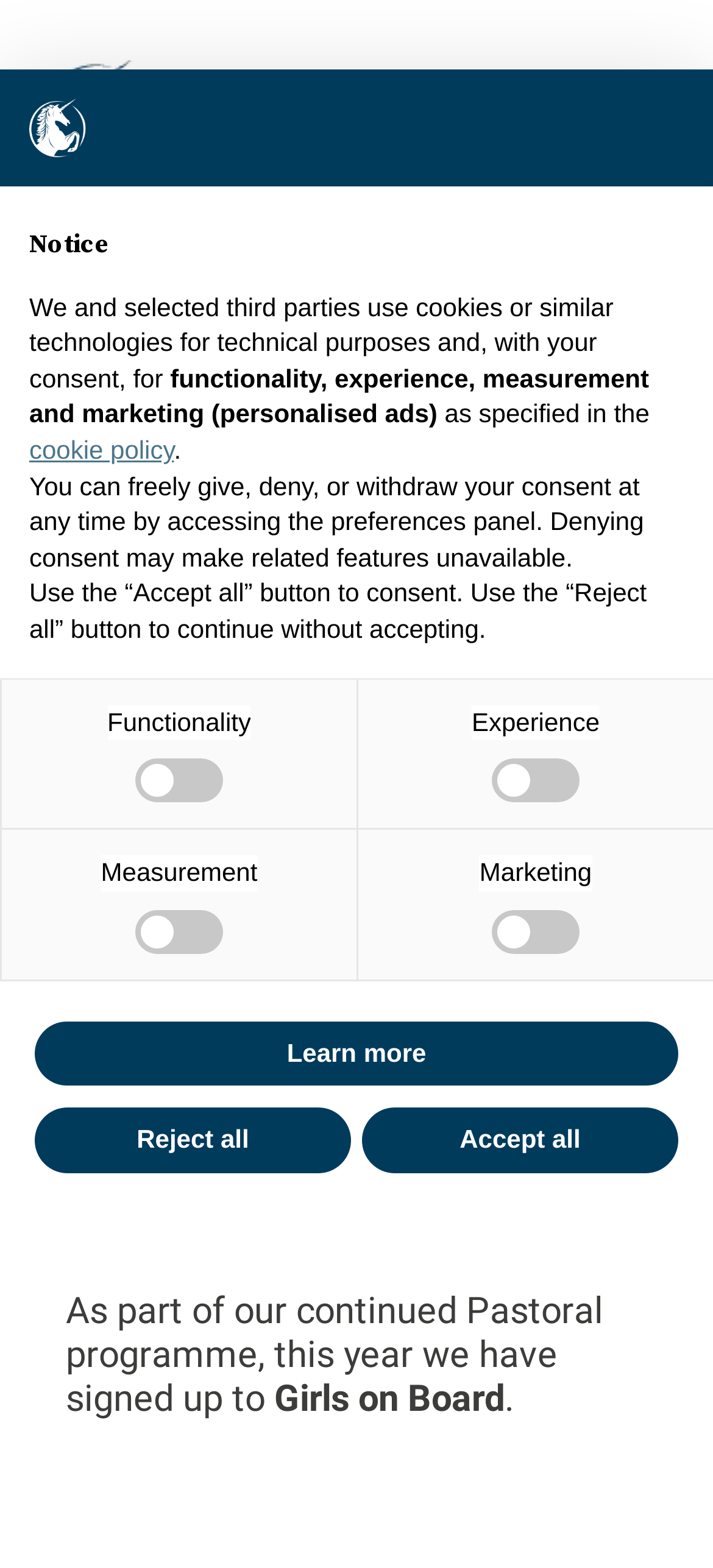Determine the bounding box coordinates of the clickable element to achieve the following action: 'Click the link to Sancton Wood School'. Provide the coordinates as four float values between 0 and 1, formatted as [left, top, right, bottom].

[0.059, 0.071, 0.592, 0.099]